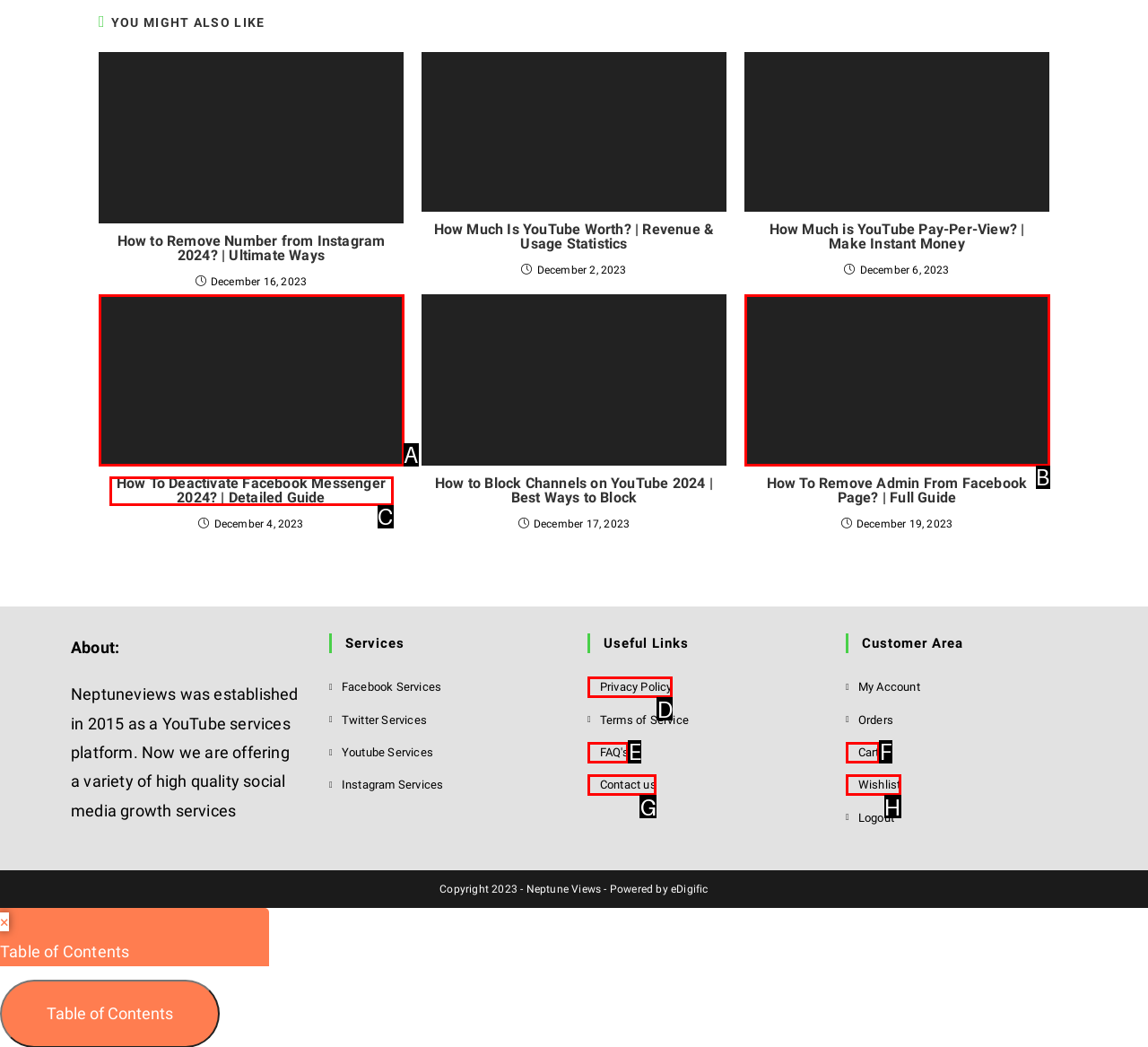Tell me which one HTML element best matches the description: Wishlist
Answer with the option's letter from the given choices directly.

H